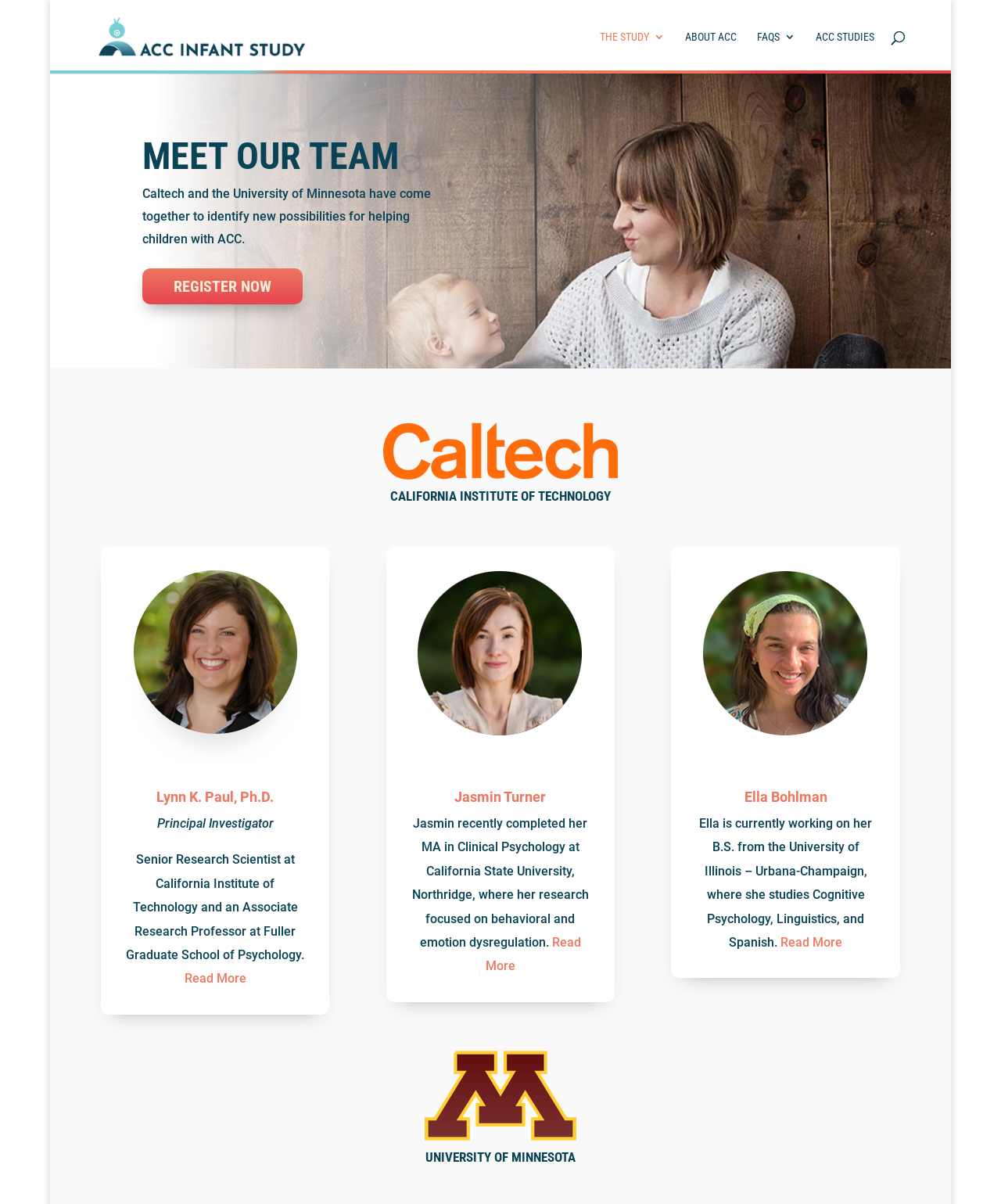Locate the bounding box coordinates of the segment that needs to be clicked to meet this instruction: "Visit the University of Minnesota page".

[0.425, 0.954, 0.575, 0.967]